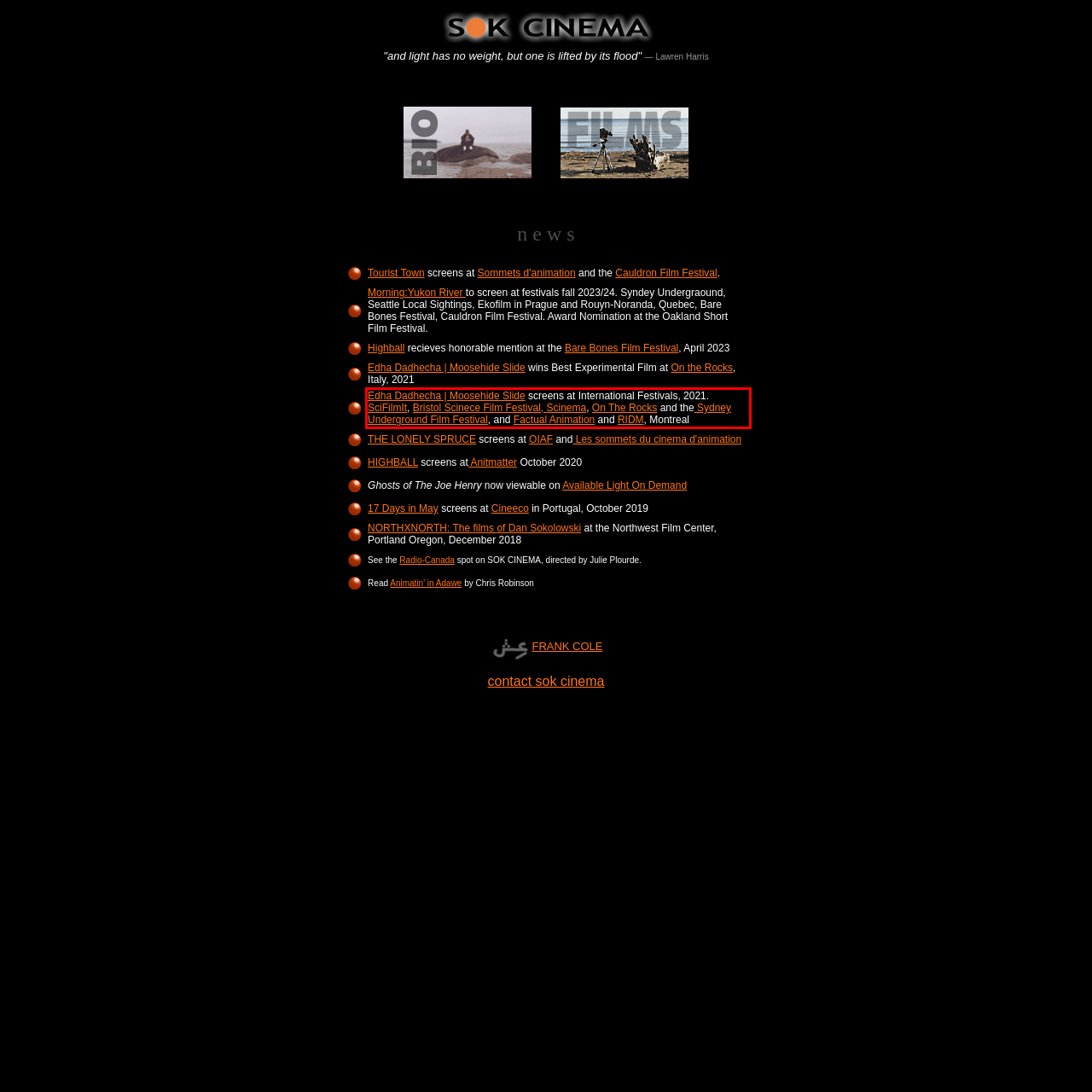View the screenshot of the webpage and identify the UI element surrounded by a red bounding box. Extract the text contained within this red bounding box.

Edha Dadhecha | Moosehide Slide screens at International Festivals, 2021. SciFilmIt, Bristol Scinece Film Festival, Scinema, On The Rocks and the Sydney Underground Film Festival, and Factual Animation and RIDM, Montreal